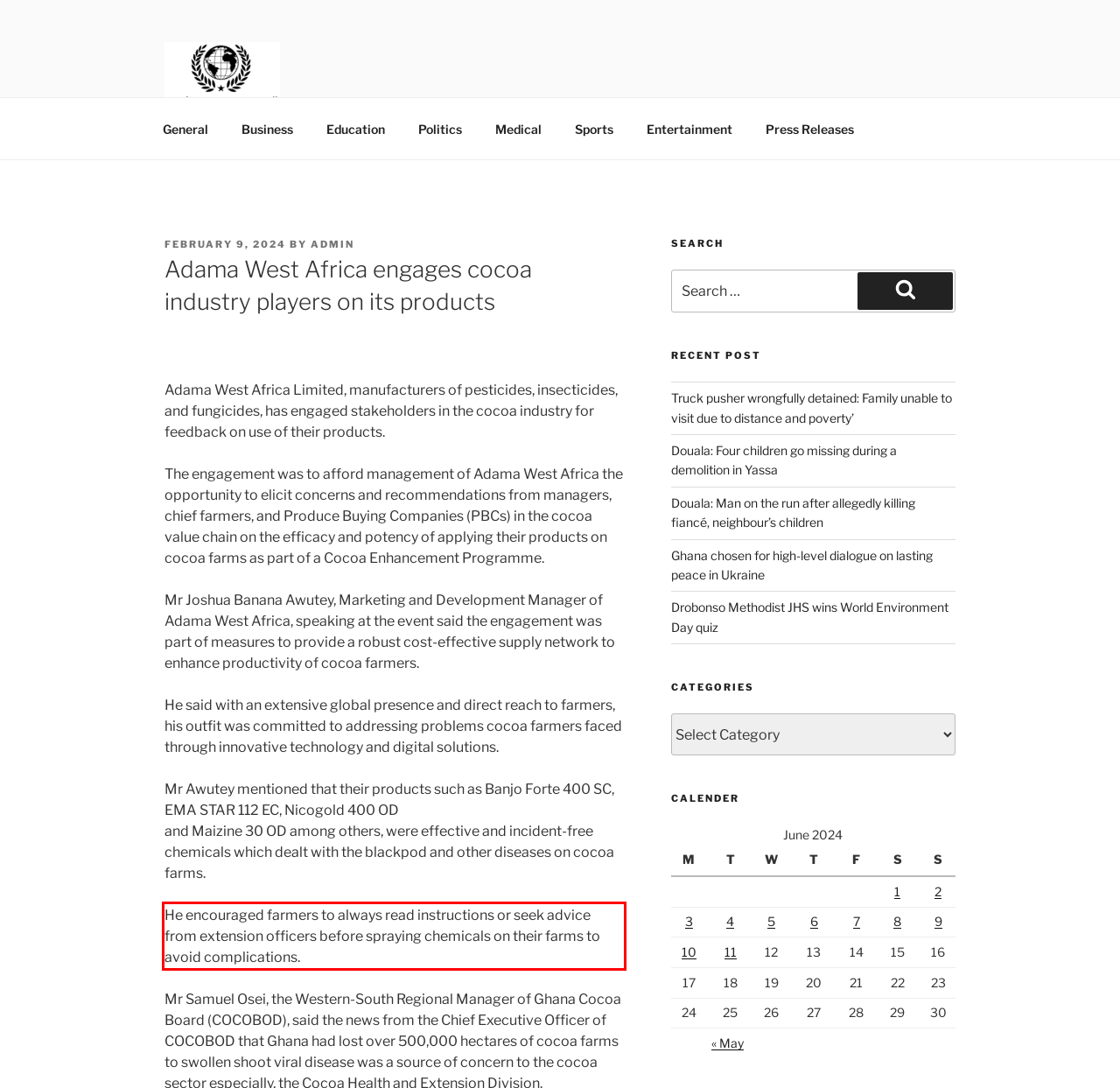Given a screenshot of a webpage with a red bounding box, please identify and retrieve the text inside the red rectangle.

He encouraged farmers to always read instructions or seek advice from extension officers before spraying chemicals on their farms to avoid complications.